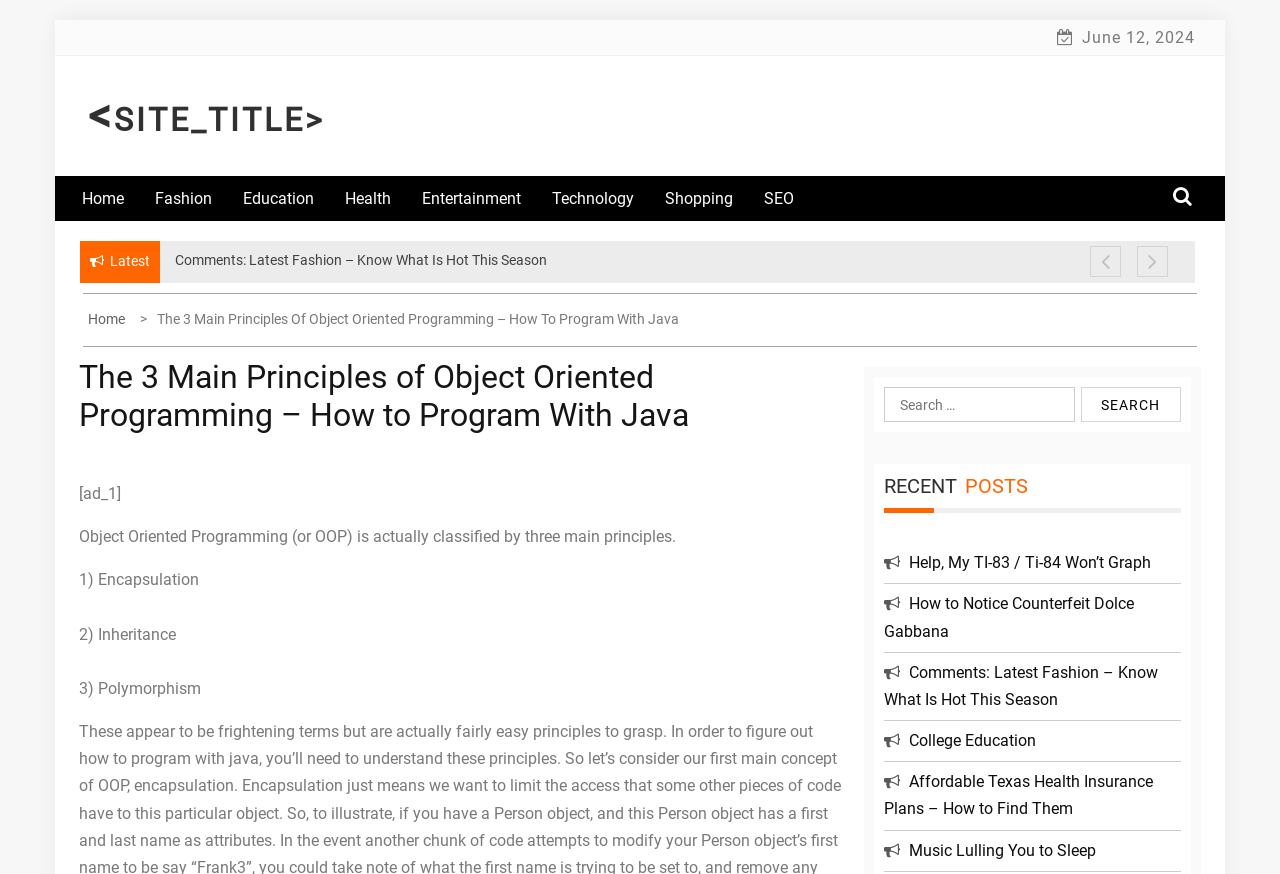What is the topic of the webpage?
Use the information from the screenshot to give a comprehensive response to the question.

The topic of the webpage is Object Oriented Programming, which is a programming concept. The webpage explains the three main principles of Object Oriented Programming, which are Encapsulation, Inheritance, and Polymorphism.